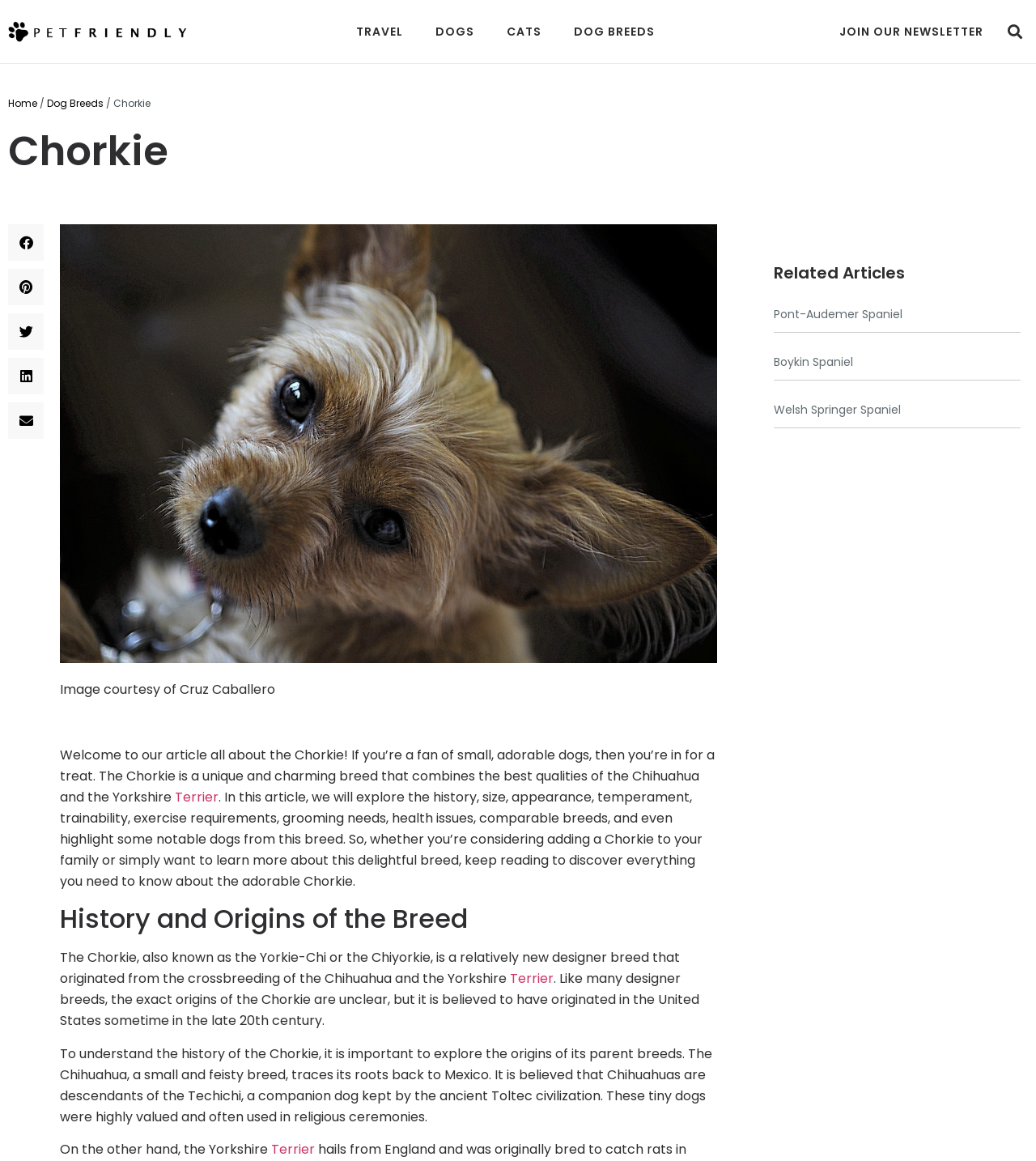Show me the bounding box coordinates of the clickable region to achieve the task as per the instruction: "Explore the History and Origins of the Breed".

[0.058, 0.778, 0.692, 0.805]